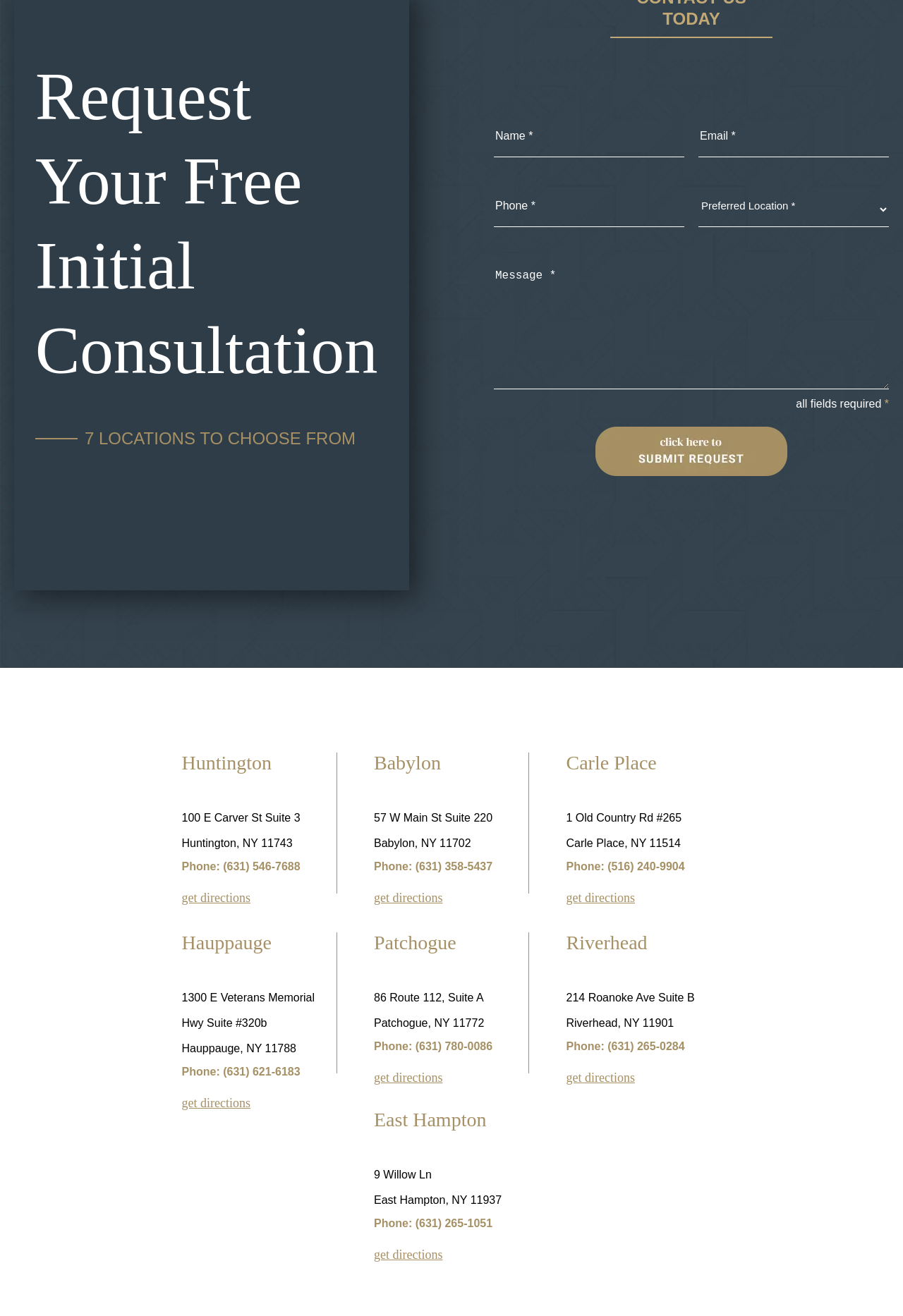Please find and report the bounding box coordinates of the element to click in order to perform the following action: "Get directions to Huntington". The coordinates should be expressed as four float numbers between 0 and 1, in the format [left, top, right, bottom].

[0.201, 0.677, 0.277, 0.688]